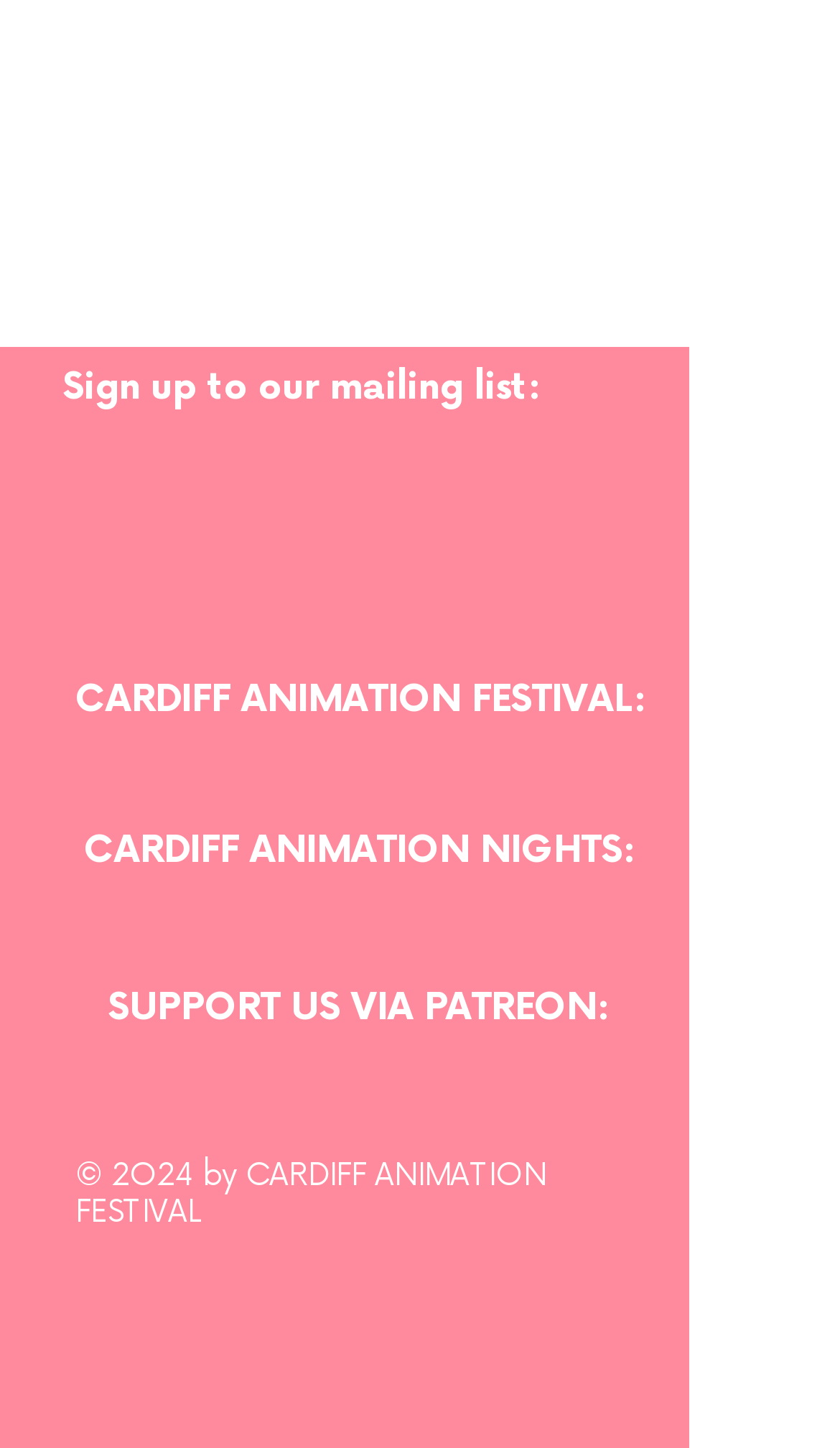Please determine the bounding box coordinates for the UI element described as: "aria-label="Facebook"".

[0.346, 0.507, 0.423, 0.552]